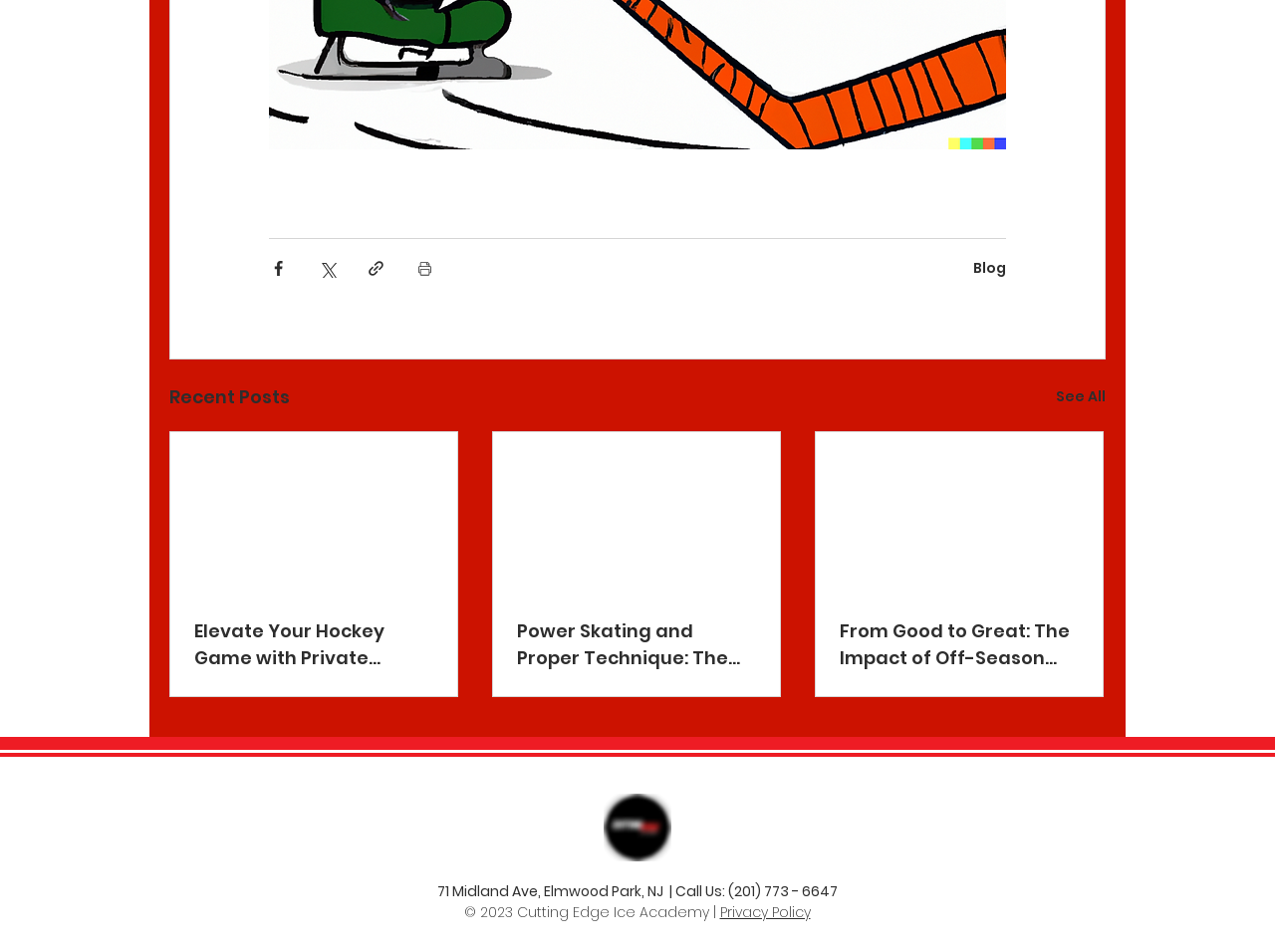What is the name of the ice academy?
Please provide a comprehensive and detailed answer to the question.

I found the answer by looking at the social media links and the footer section of the webpage, where the name 'Cutting Edge Ice Academy' is mentioned.